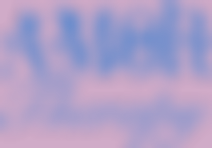Give a thorough caption of the image, focusing on all visible elements.

The image features a soft, artistic background with hues of pink and blue merging together, creating a calming atmosphere. Overlaying this background is a stylized text that is partially obscured but suggests the presence of a name or brand associated with a therapeutic or wellness context. This image is likely used to enhance the visual appeal of a webpage dedicated to Amor Family Therapy, which is located at 23550 Lyons Ave Suite 211 in Santa Clarita, Los Angeles County. The design complements the therapeutic themes of care, community, and support, resonating with the services offered by the organization.